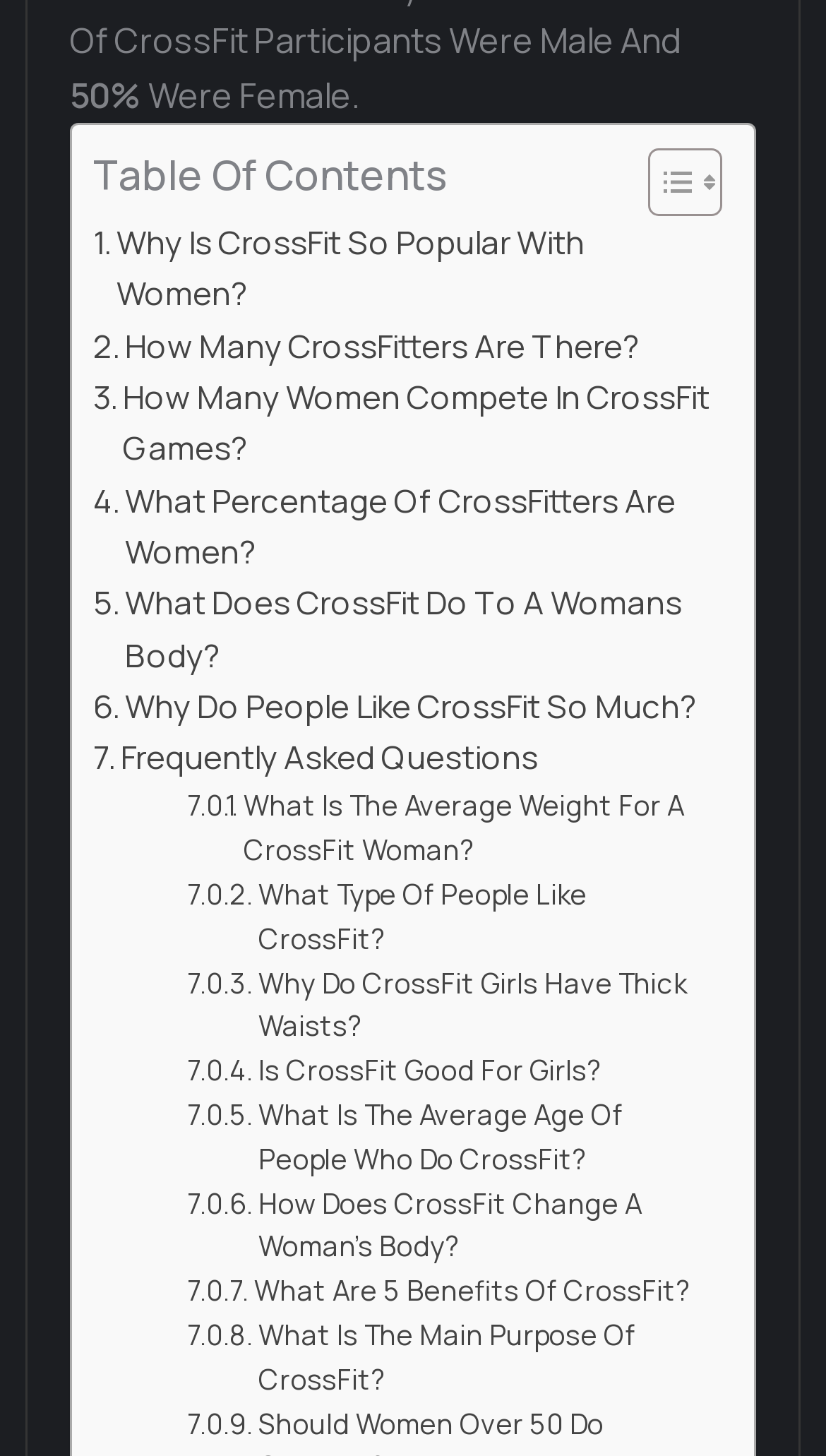Please specify the bounding box coordinates in the format (top-left x, top-left y, bottom-right x, bottom-right y), with all values as floating point numbers between 0 and 1. Identify the bounding box of the UI element described by: Frequently Asked Questions

[0.113, 0.504, 0.651, 0.539]